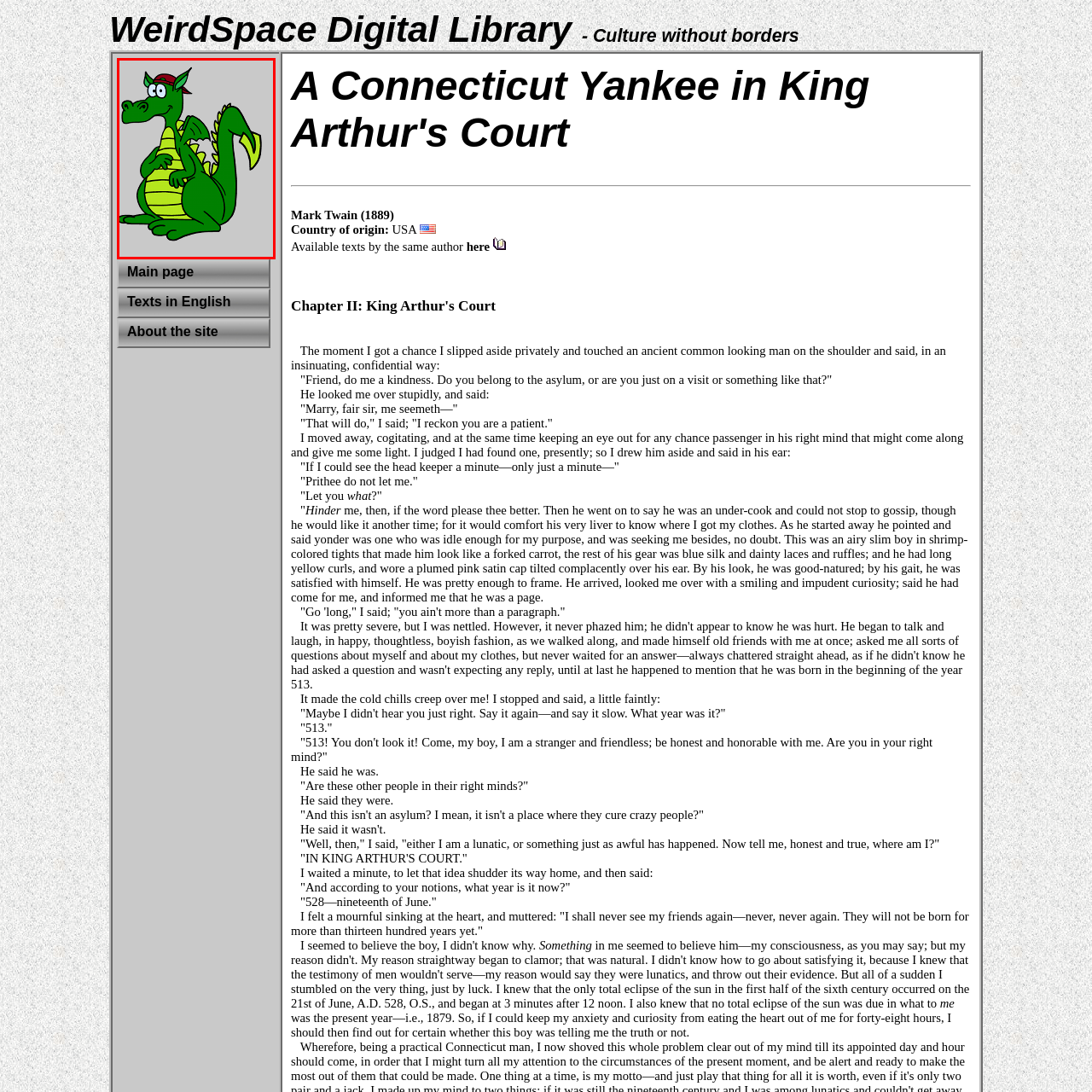What is the color of the dragon's baseball cap?
Analyze the image highlighted by the red bounding box and give a detailed response to the question using the information from the image.

The dragon is wearing a red baseball cap, which adds a playful touch to its character and gives it a more youthful and energetic appearance.